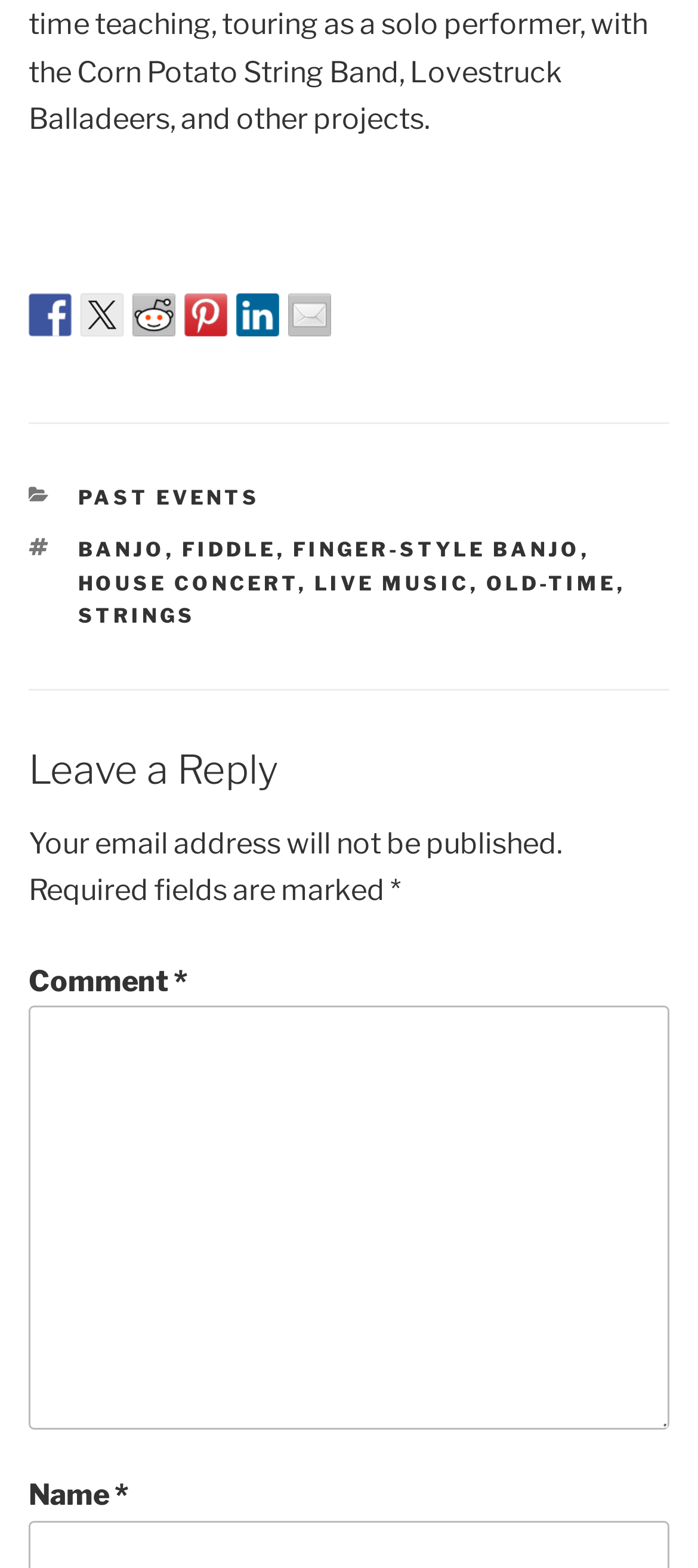Calculate the bounding box coordinates for the UI element based on the following description: "parent_node: Comment * name="comment"". Ensure the coordinates are four float numbers between 0 and 1, i.e., [left, top, right, bottom].

[0.041, 0.642, 0.959, 0.912]